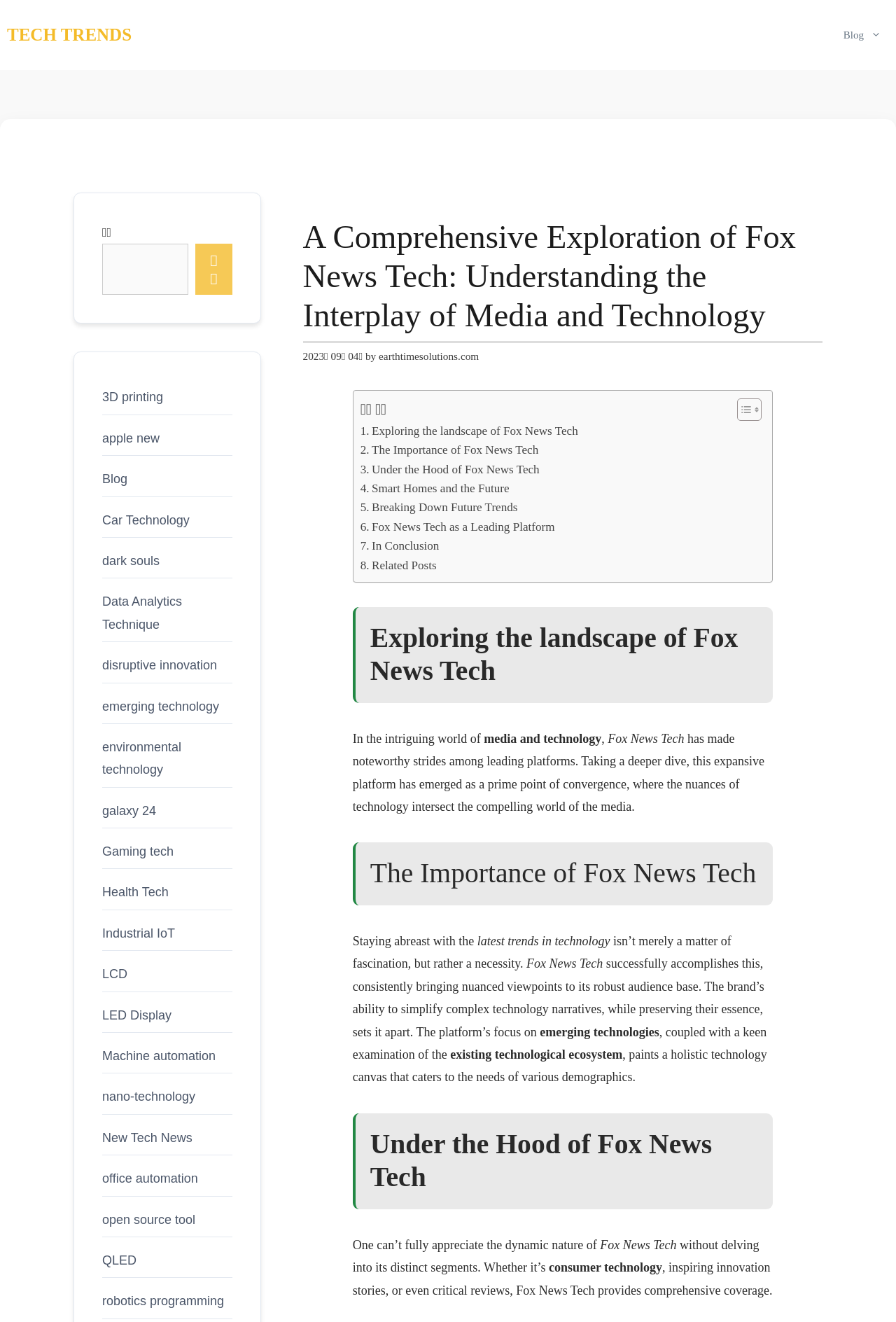Please find the bounding box for the UI element described by: "Volunteer".

None